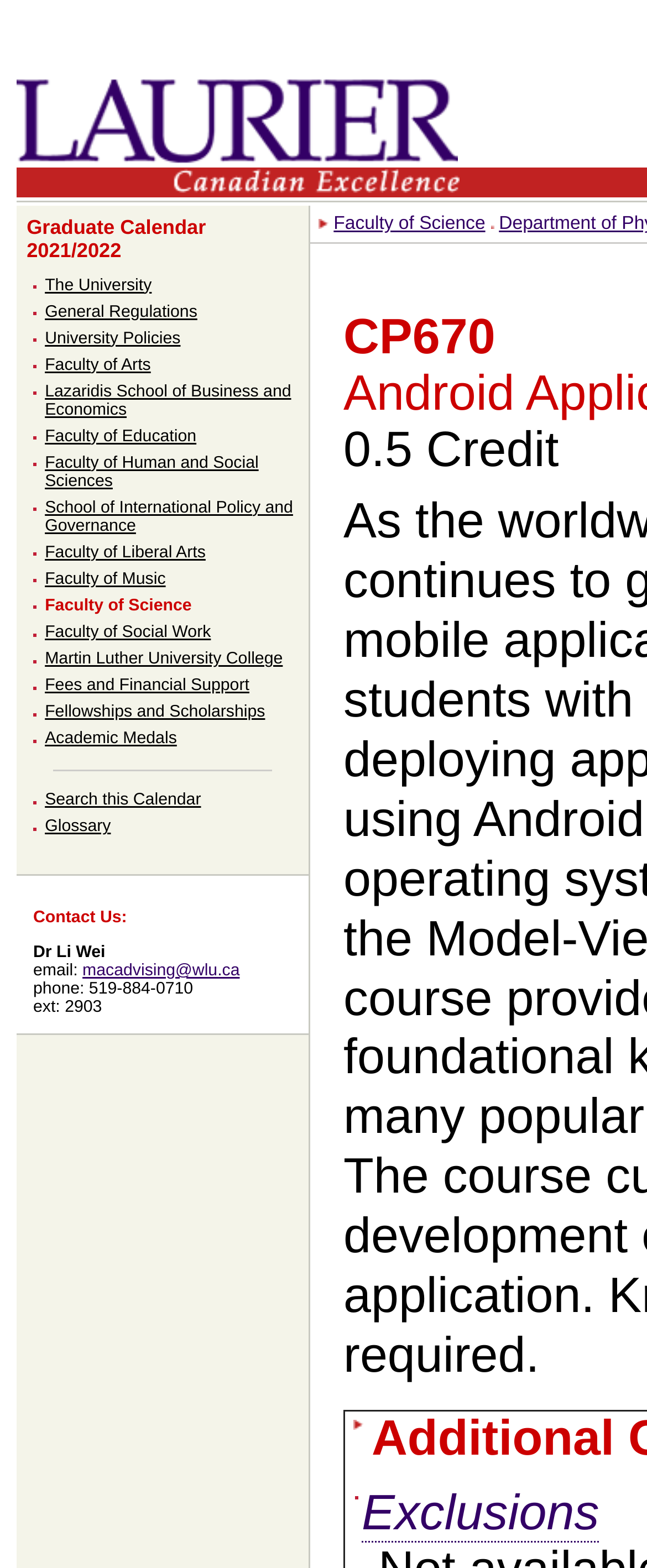Determine the bounding box coordinates for the region that must be clicked to execute the following instruction: "Click on the Wilfrid Laurier University link".

[0.026, 0.097, 0.708, 0.11]